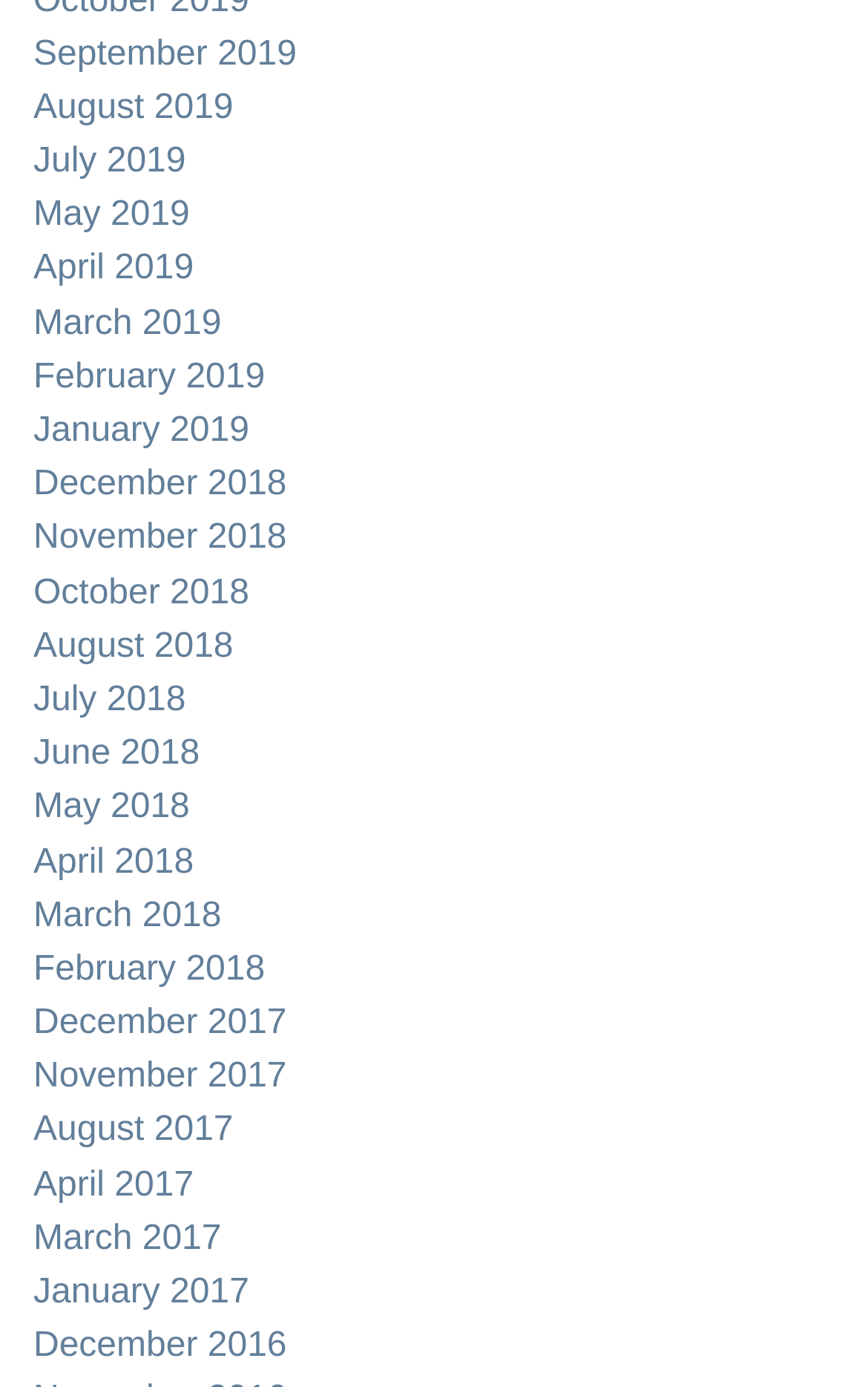Please locate the bounding box coordinates of the element that needs to be clicked to achieve the following instruction: "View January 2017". The coordinates should be four float numbers between 0 and 1, i.e., [left, top, right, bottom].

[0.038, 0.917, 0.962, 0.955]